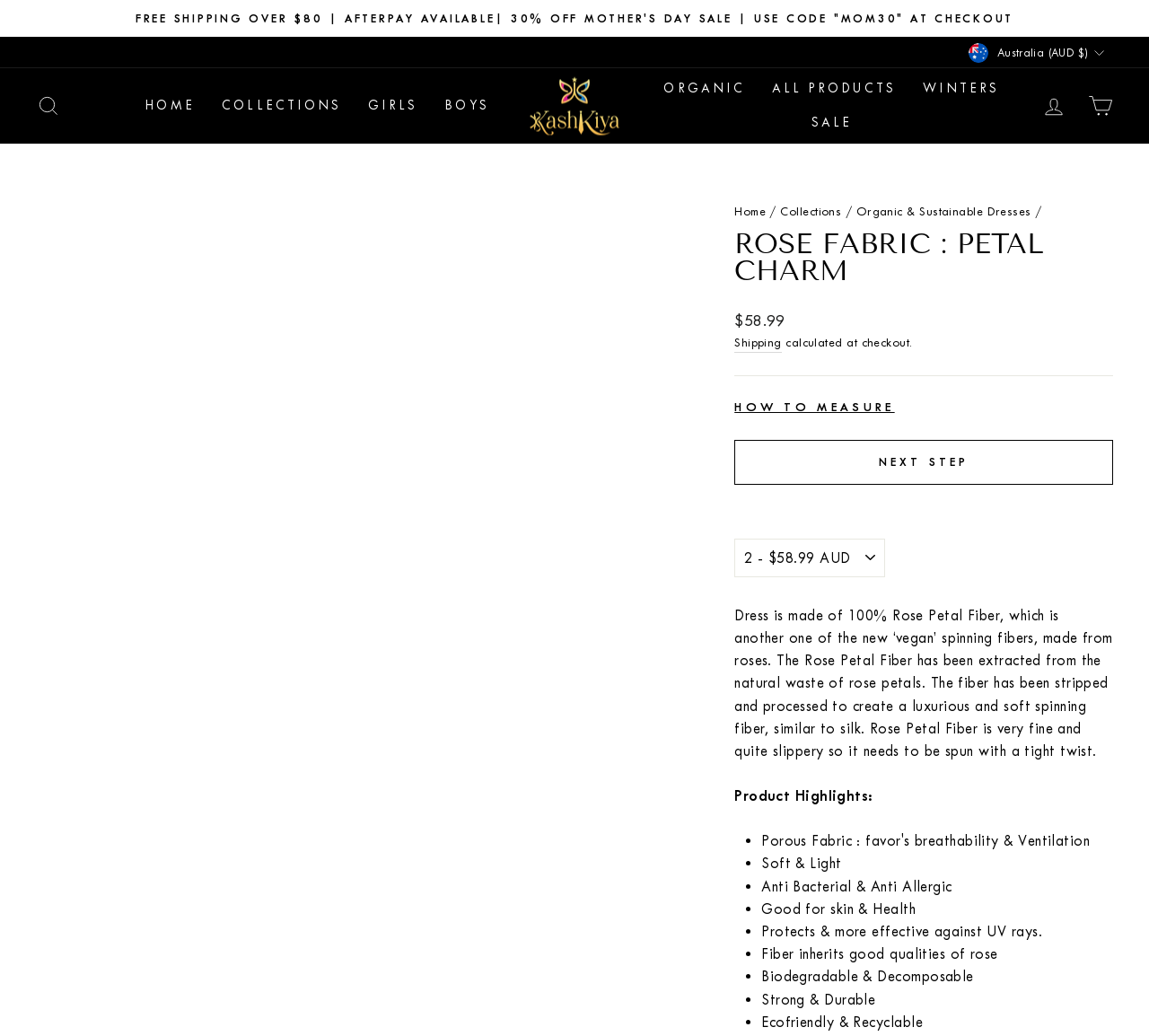Answer the question in a single word or phrase:
What is the purpose of the 'NEXT STEP' button?

To proceed to the next step